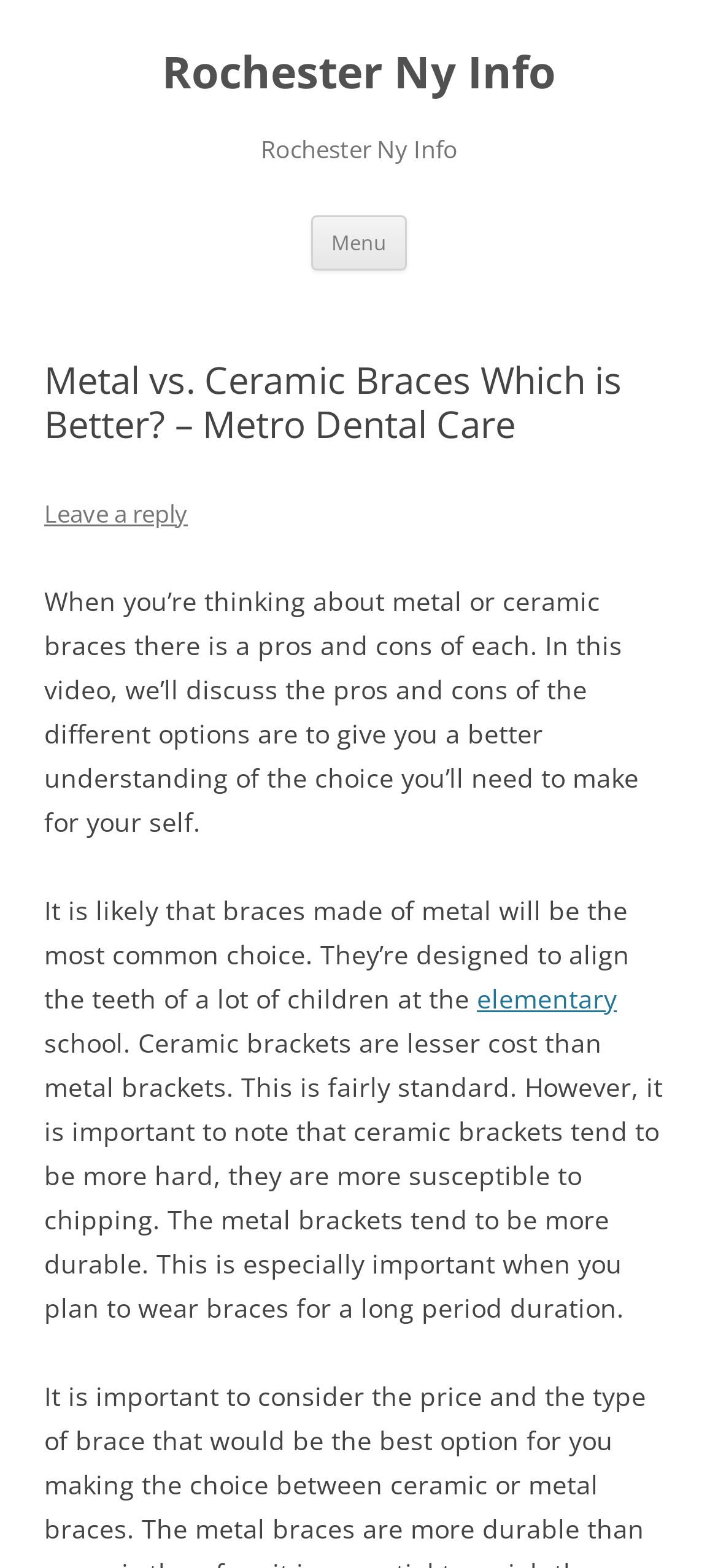What is the main topic of discussion on this webpage?
Refer to the image and give a detailed answer to the question.

By analyzing the text content, I can see that the webpage is discussing the pros and cons of metal and ceramic braces, which suggests that the main topic of discussion is the options available for braces.